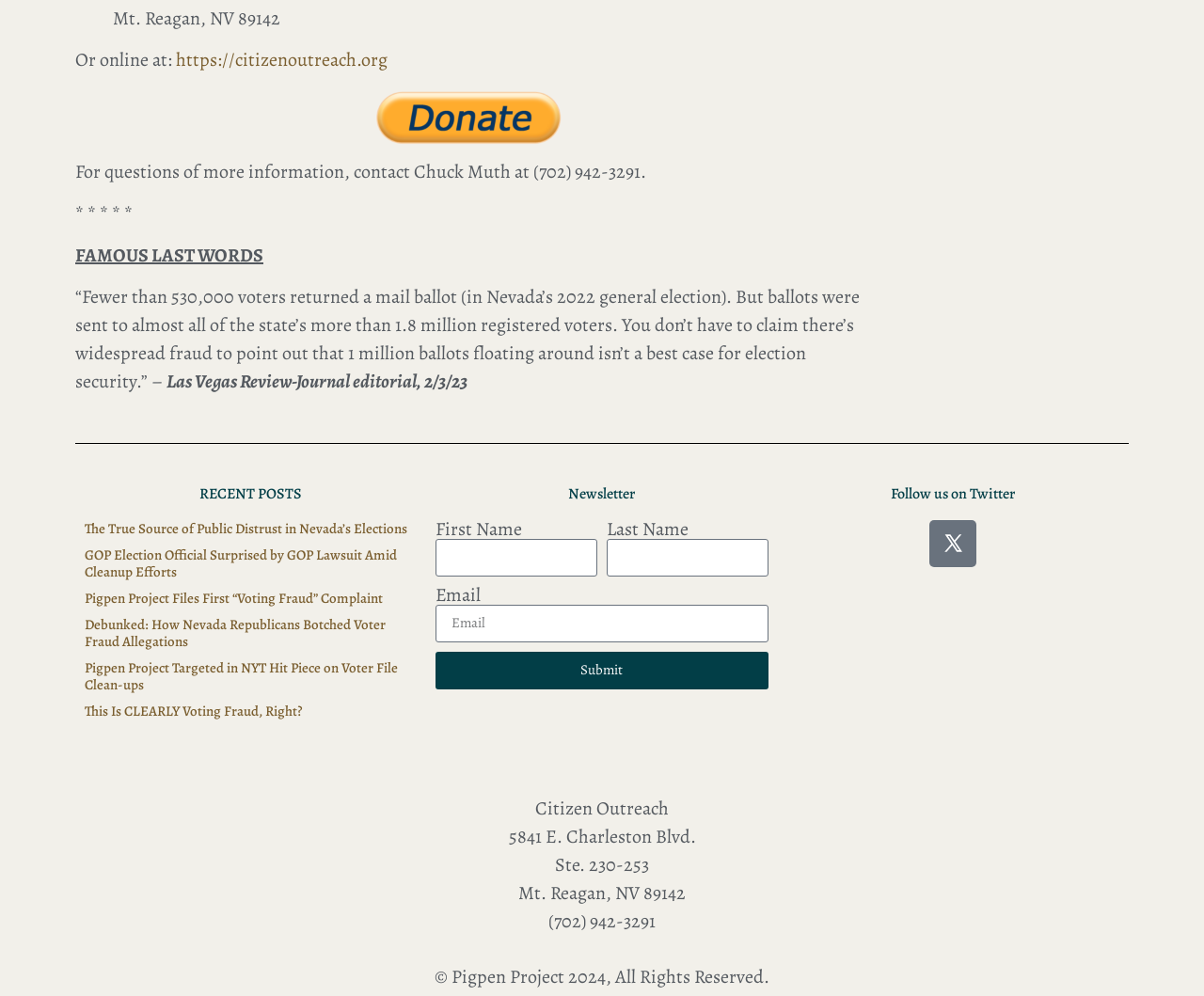What is the purpose of the newsletter section?
Give a one-word or short-phrase answer derived from the screenshot.

To subscribe to a newsletter